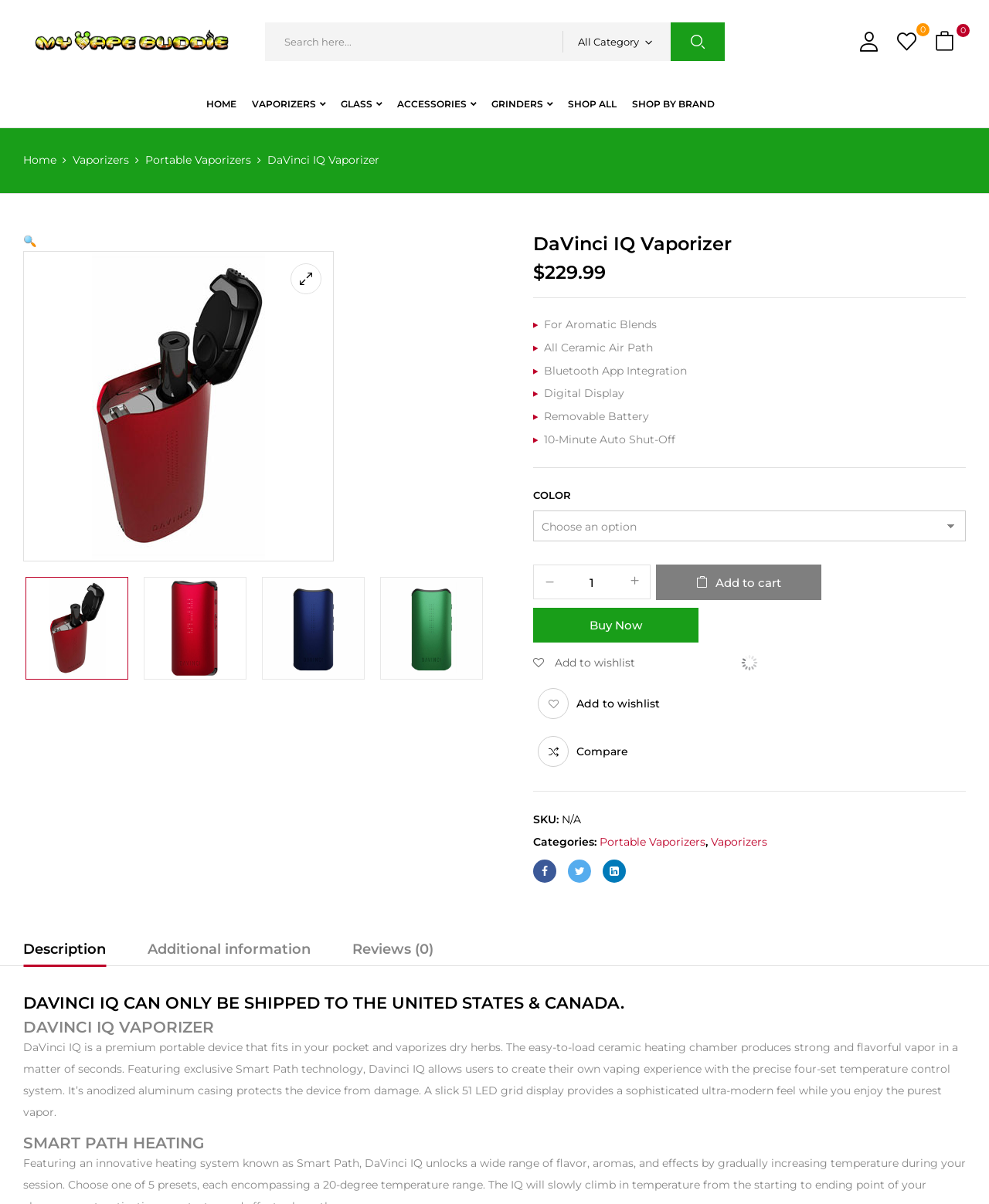Provide a short answer using a single word or phrase for the following question: 
What is the function of the 'Smart Path' feature?

Temperature control